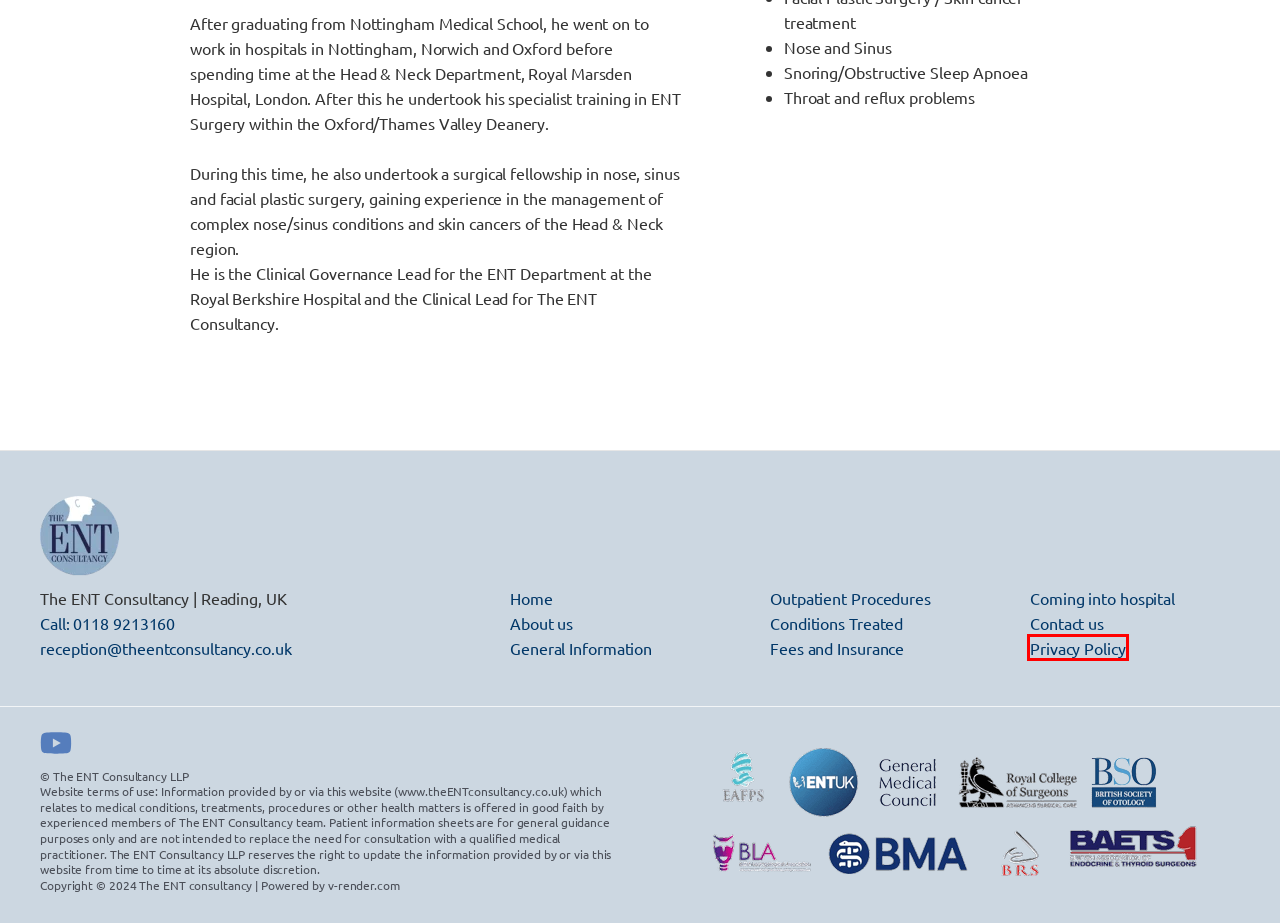You have a screenshot of a webpage with a red rectangle bounding box around an element. Identify the best matching webpage description for the new page that appears after clicking the element in the bounding box. The descriptions are:
A. General Information - The ENT consultancy
B. Contact us - The ENT consultancy
C. Outpatient Procedures - The ENT consultancy
D. Conditions Treated - The ENT consultancy
E. About us - The ENT consultancy
F. The ENT Consultancy | Comprehensive care for children & adults
G. Coming into hospital - The ENT consultancy
H. Privacy Policy - The ENT consultancy

H